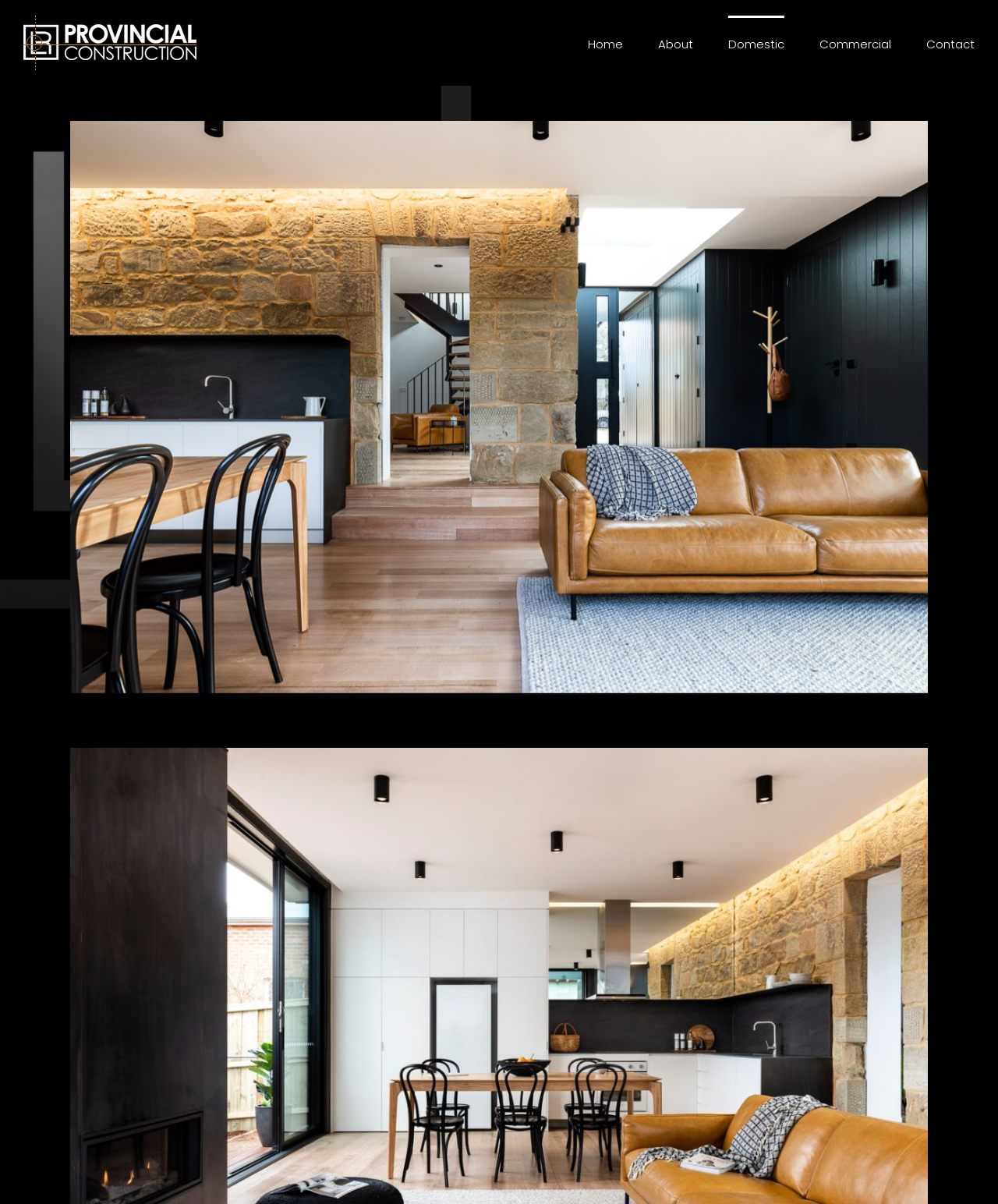What is the purpose of the 'View Larger Image' link?
Please use the image to deliver a detailed and complete answer.

The 'View Larger Image' link is located at the bottom of the webpage, and it is a child element of the 'Contact' link. It is likely that clicking this link will display a larger version of an image related to the contact information.